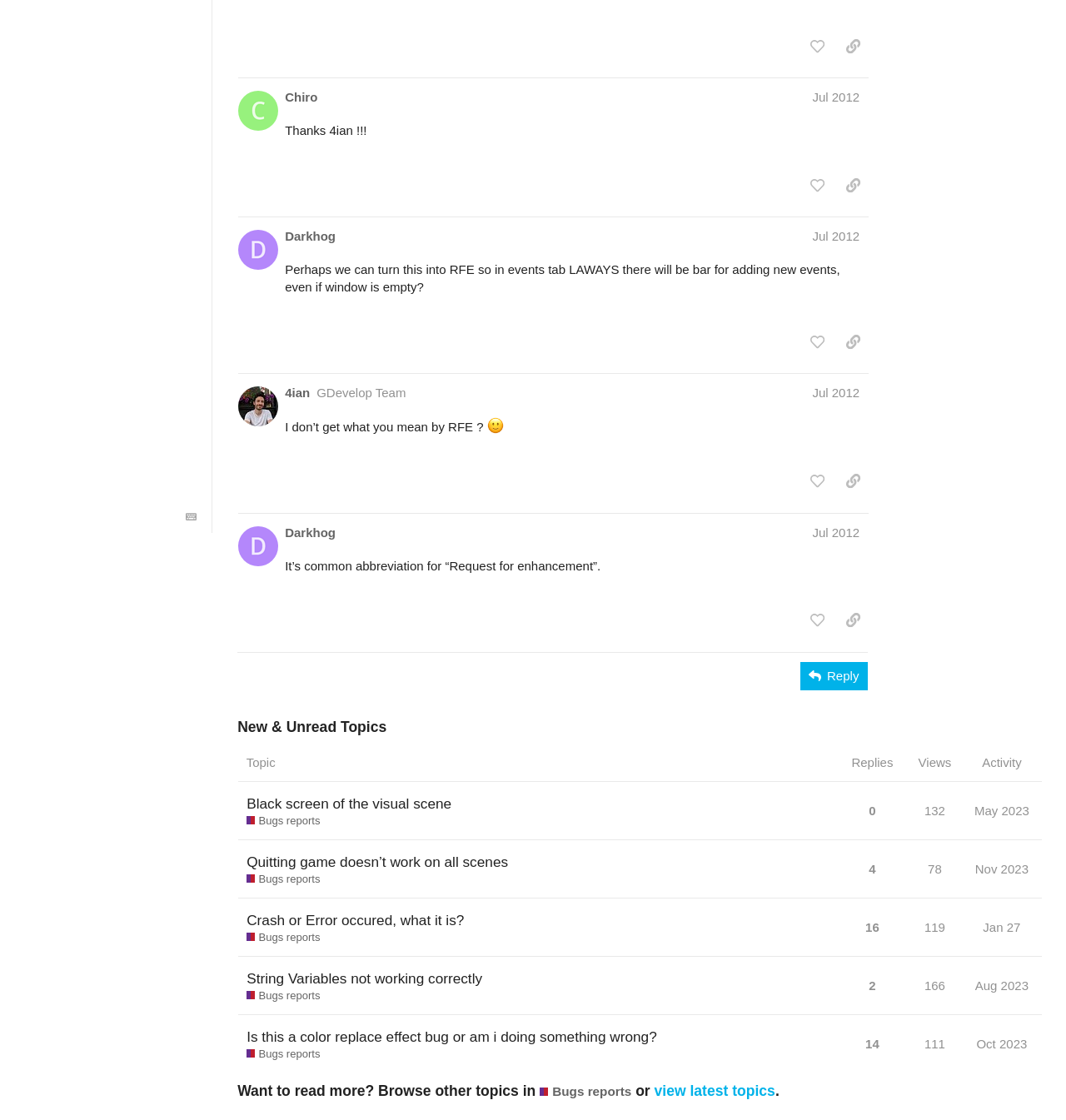From the screenshot, find the bounding box of the UI element matching this description: "String Variables not working correctly". Supply the bounding box coordinates in the form [left, top, right, bottom], each a float between 0 and 1.

[0.231, 0.855, 0.452, 0.892]